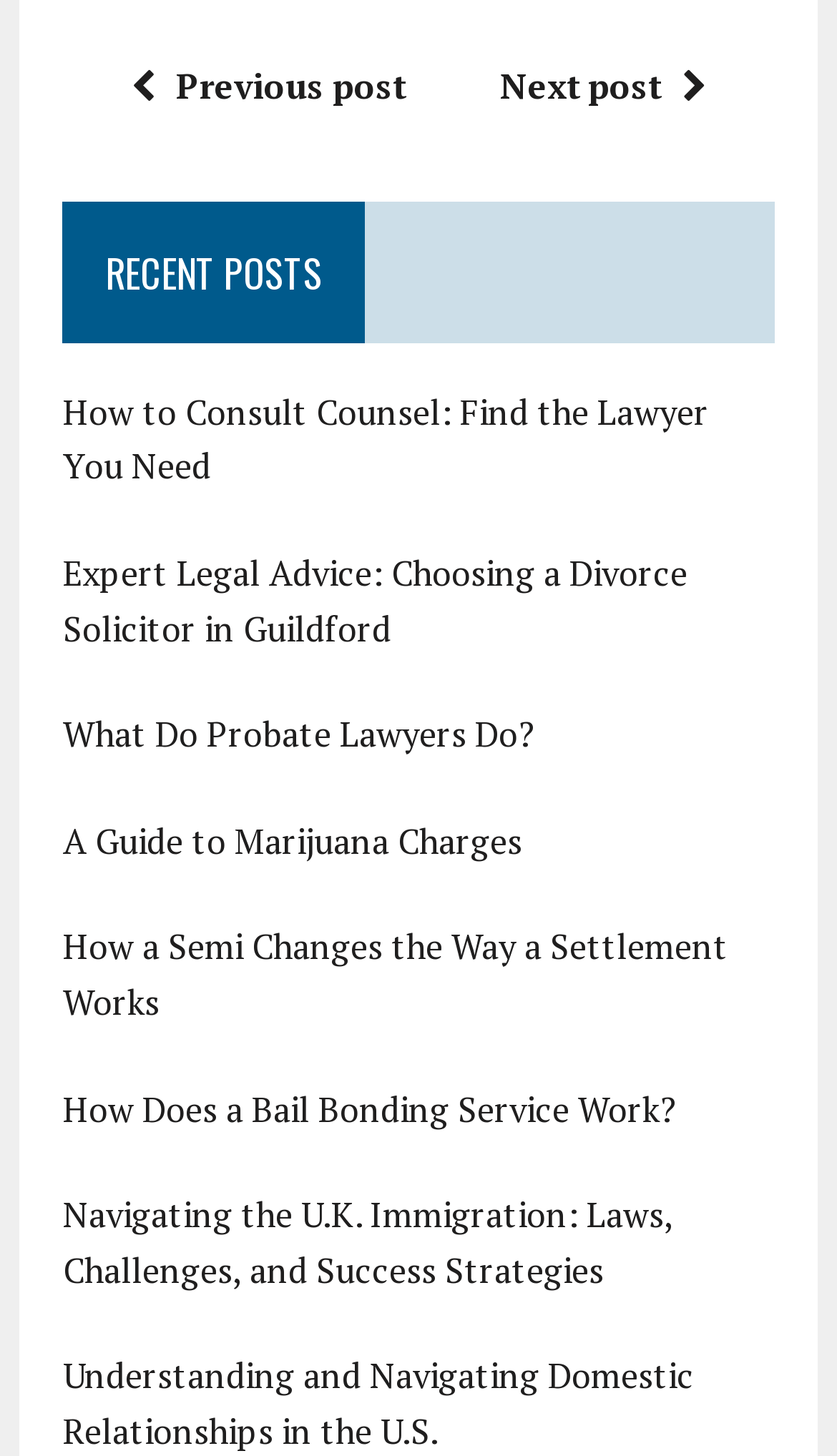Pinpoint the bounding box coordinates of the clickable element needed to complete the instruction: "understand what probate lawyers do". The coordinates should be provided as four float numbers between 0 and 1: [left, top, right, bottom].

[0.075, 0.488, 0.637, 0.52]